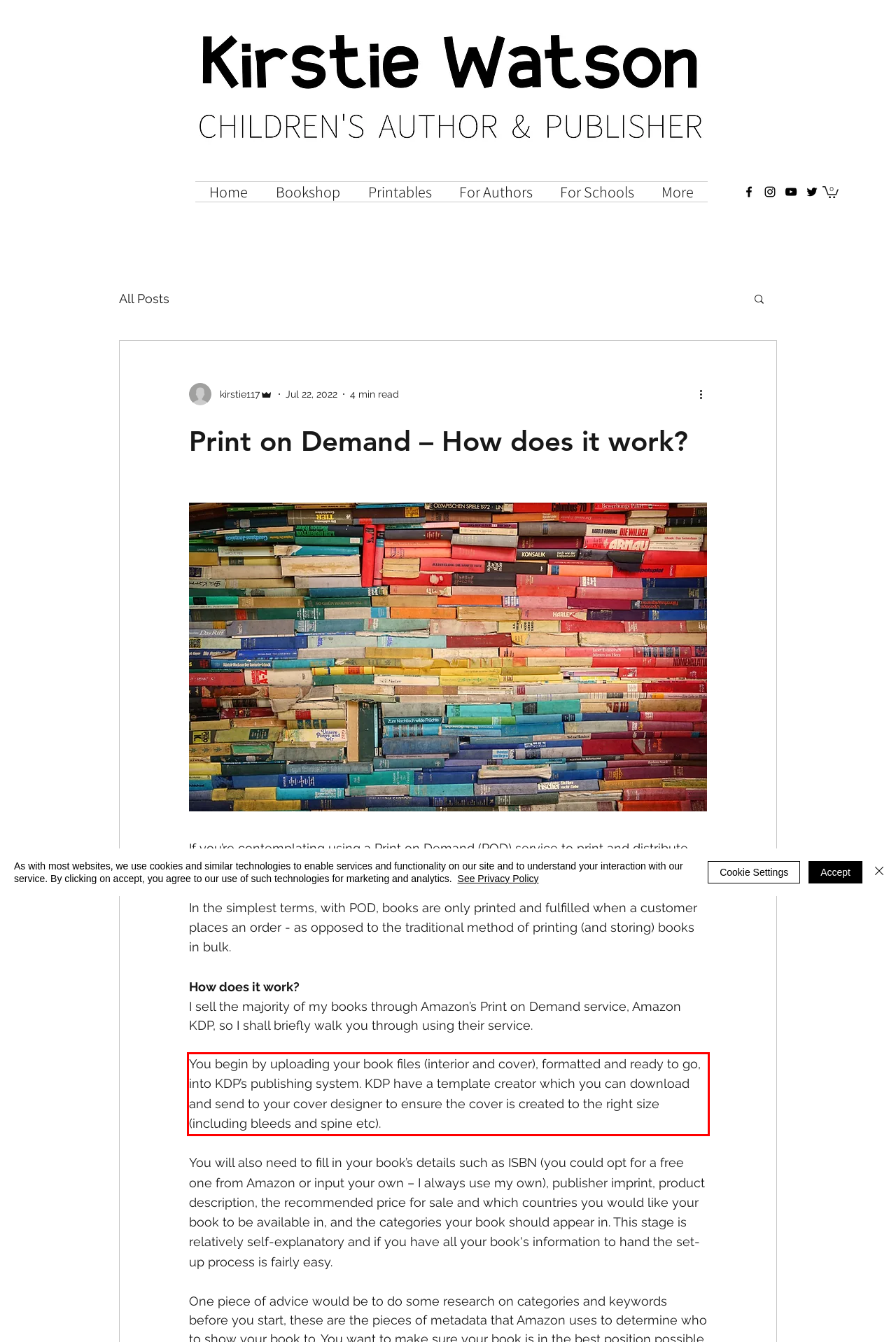You are given a webpage screenshot with a red bounding box around a UI element. Extract and generate the text inside this red bounding box.

You begin by uploading your book files (interior and cover), formatted and ready to go, into KDP’s publishing system. KDP have a template creator which you can download and send to your cover designer to ensure the cover is created to the right size (including bleeds and spine etc).